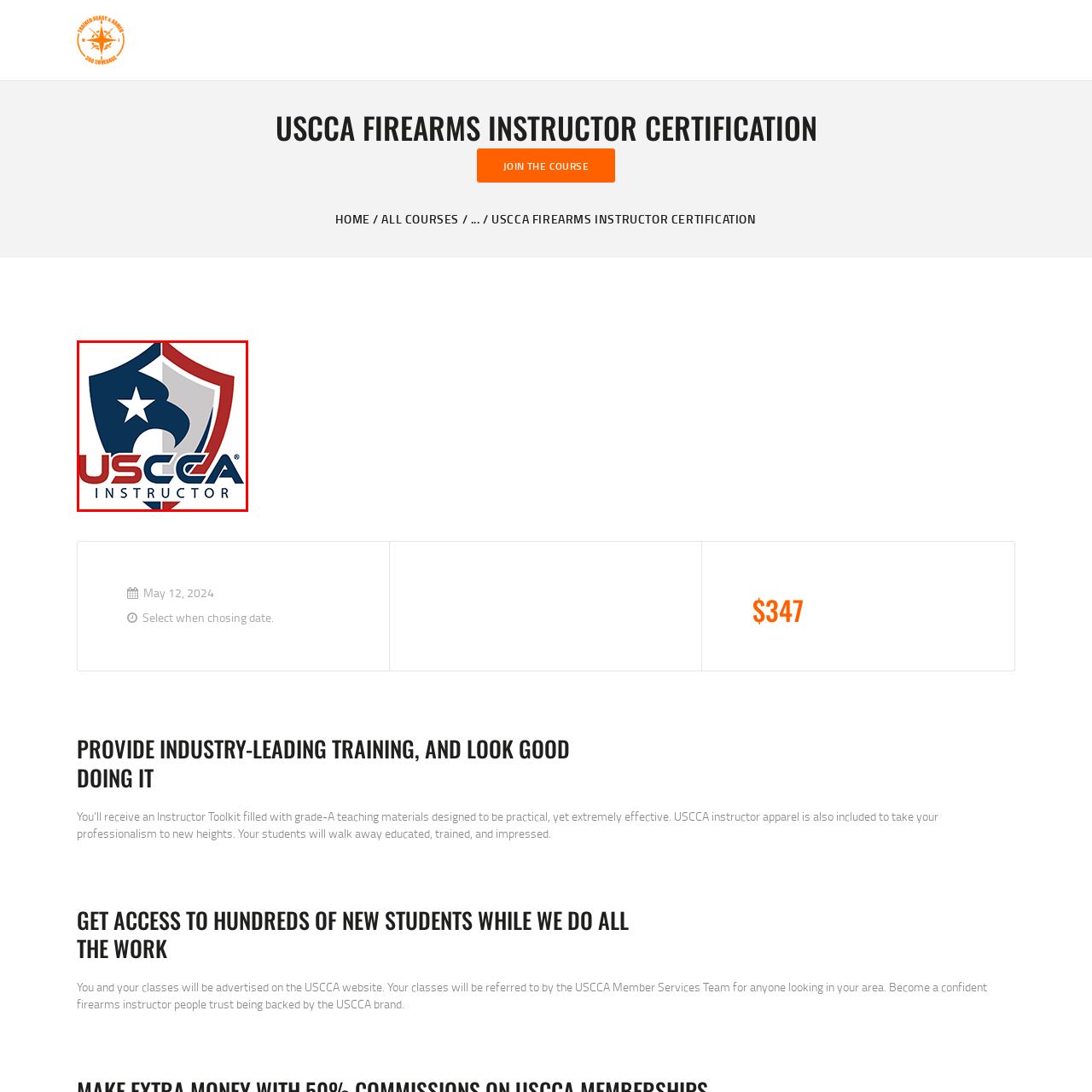Provide a comprehensive description of the image contained within the red rectangle.

The image displays the logo of the USCCA (United States Concealed Carry Association) Instructor program. This emblem features a visually striking shield design, split into blue and red halves. The blue side prominently showcases a white star, symbolizing strength and protection, while the red side complements the design with a smooth, modern appearance. The word "INSTRUCTOR" appears in bold letters at the bottom in a contrasting red hue, emphasizing the program's focus on firearms training and education. This logo represents the commitment of the USCCA to provide top-tier instruction and a professional identity for firearms instructors.